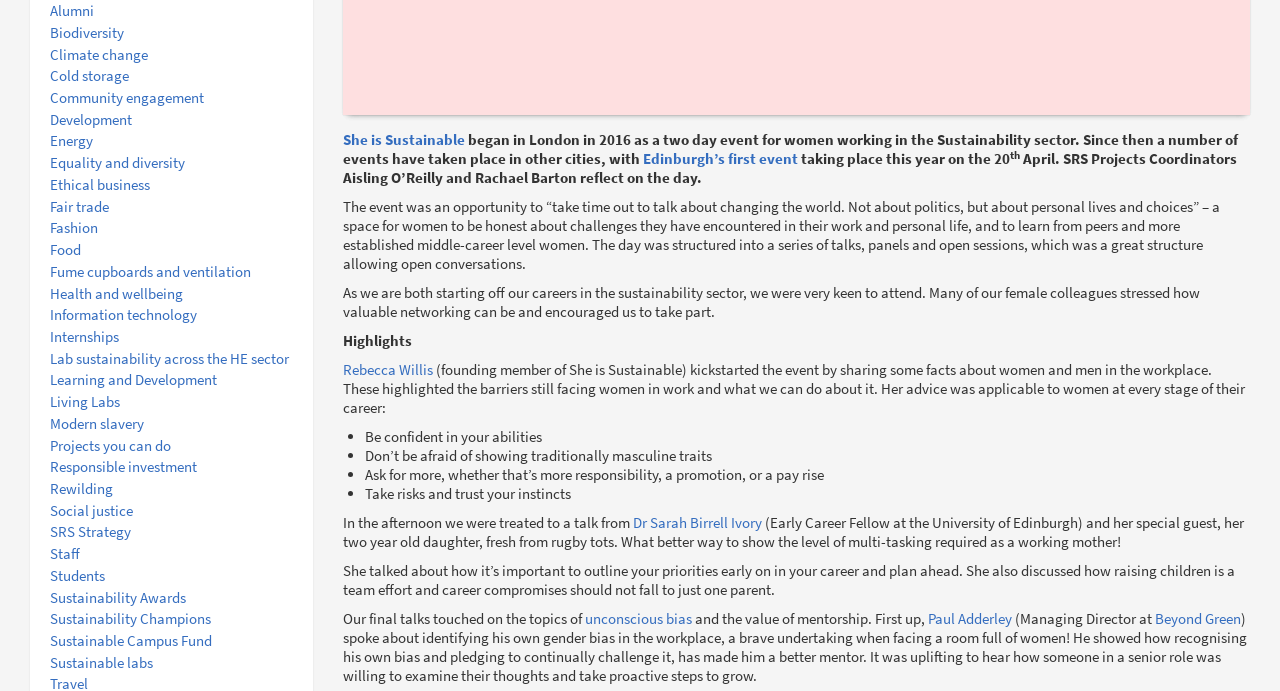Predict the bounding box coordinates of the area that should be clicked to accomplish the following instruction: "Read about She is Sustainable". The bounding box coordinates should consist of four float numbers between 0 and 1, i.e., [left, top, right, bottom].

[0.268, 0.189, 0.363, 0.216]